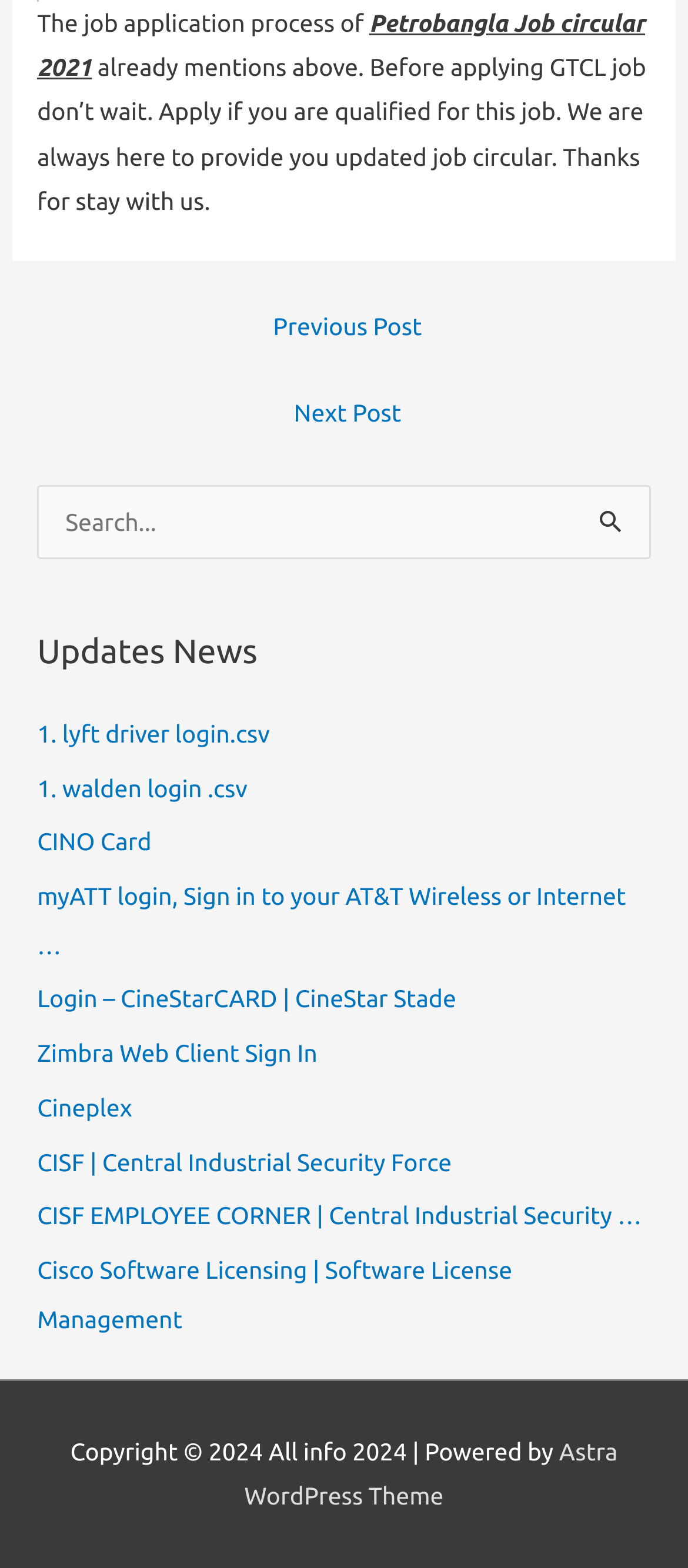Determine the bounding box coordinates of the target area to click to execute the following instruction: "Click on Astra WordPress Theme."

[0.355, 0.917, 0.898, 0.963]